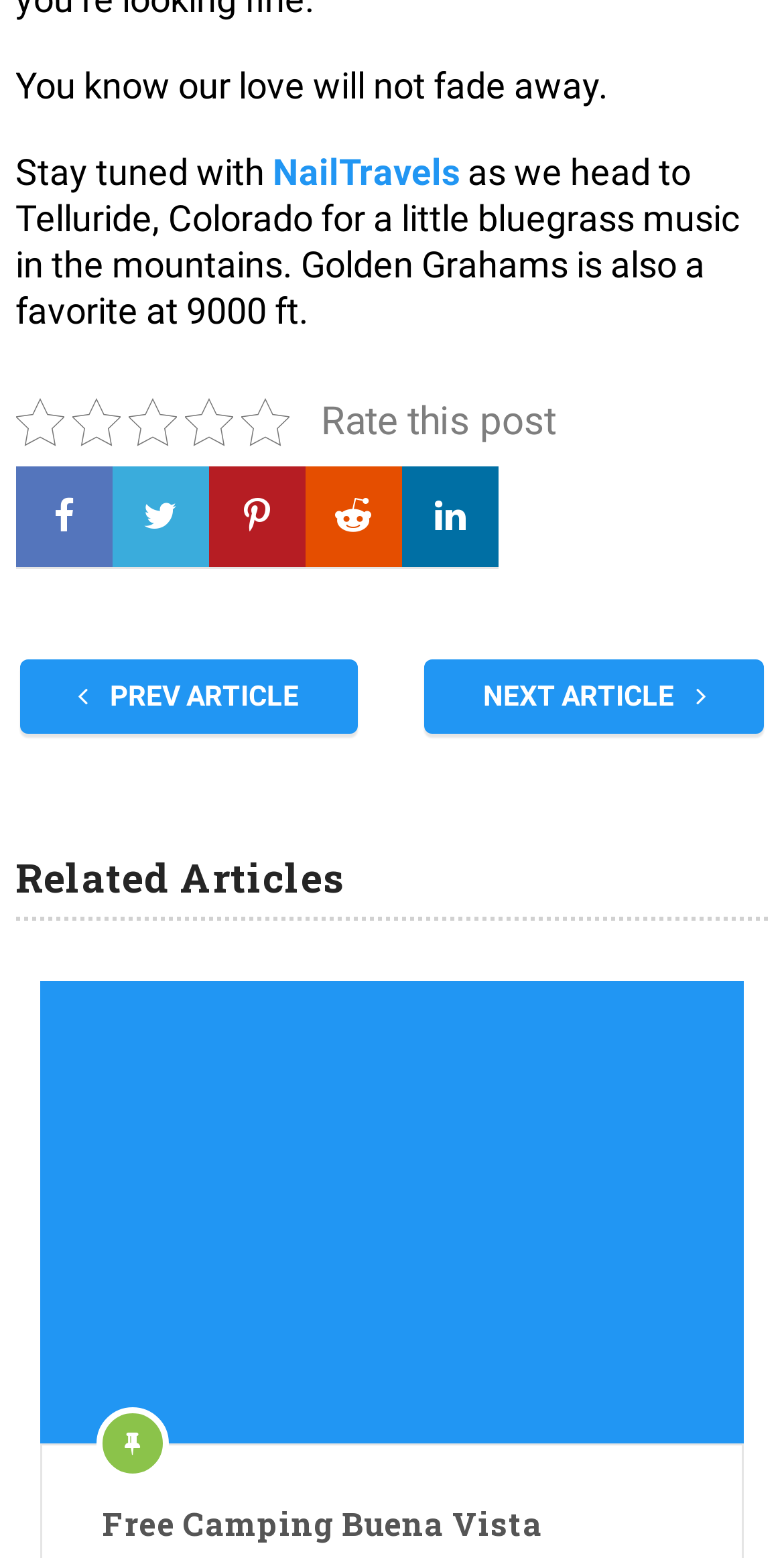Please predict the bounding box coordinates (top-left x, top-left y, bottom-right x, bottom-right y) for the UI element in the screenshot that fits the description: Prev Article

[0.025, 0.423, 0.456, 0.471]